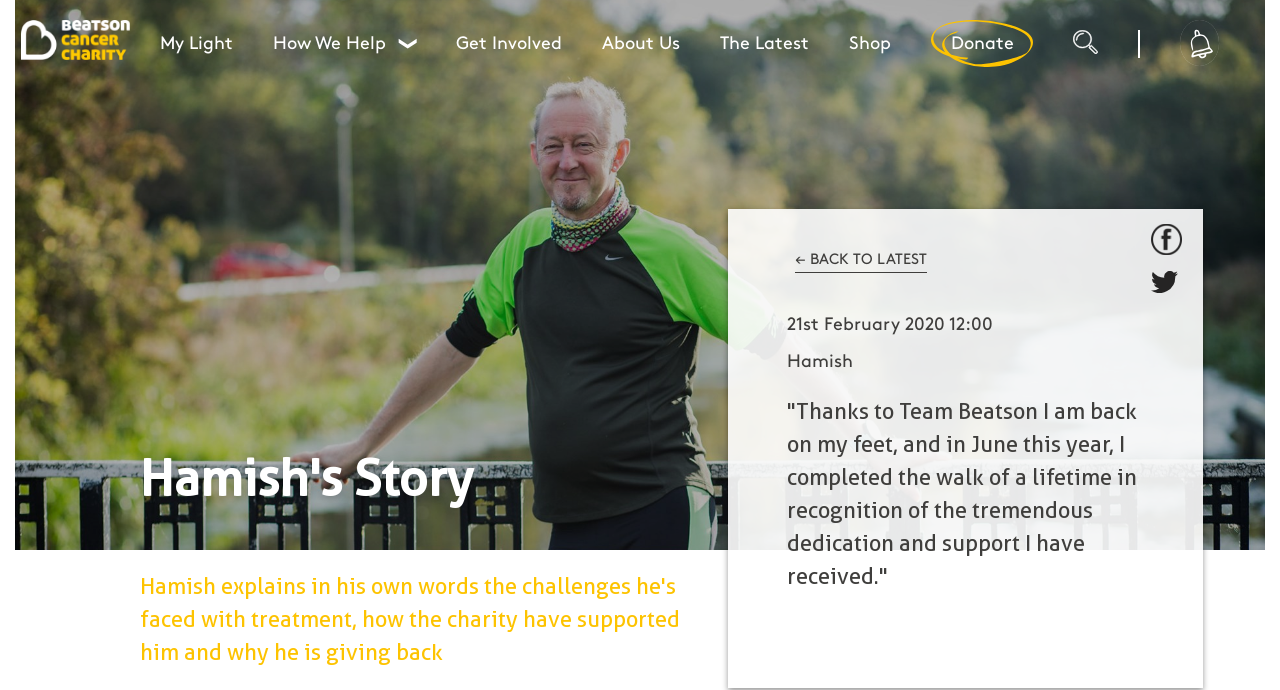Given the element description "← BACK TO LATEST" in the screenshot, predict the bounding box coordinates of that UI element.

[0.621, 0.366, 0.724, 0.395]